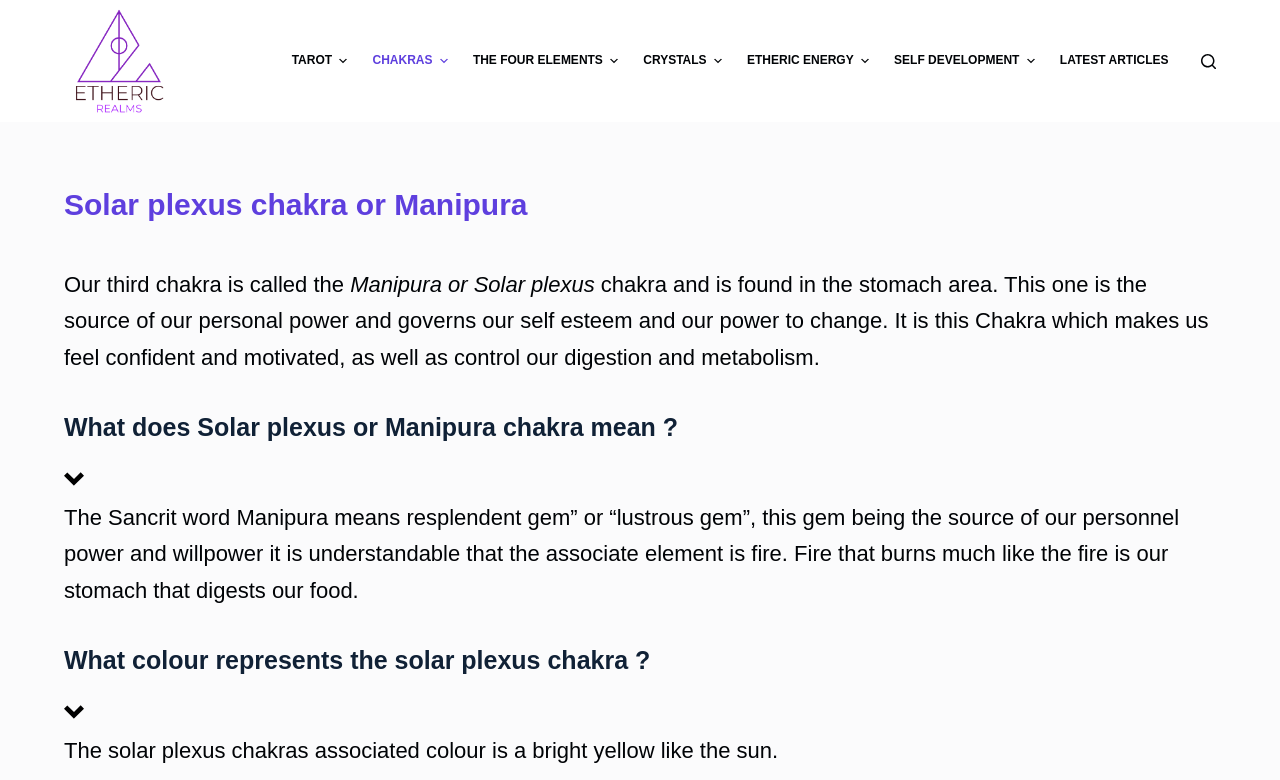Please provide the bounding box coordinates for the element that needs to be clicked to perform the following instruction: "Explore the colour of the solar plexus chakra". The coordinates should be given as four float numbers between 0 and 1, i.e., [left, top, right, bottom].

[0.05, 0.823, 0.95, 0.94]